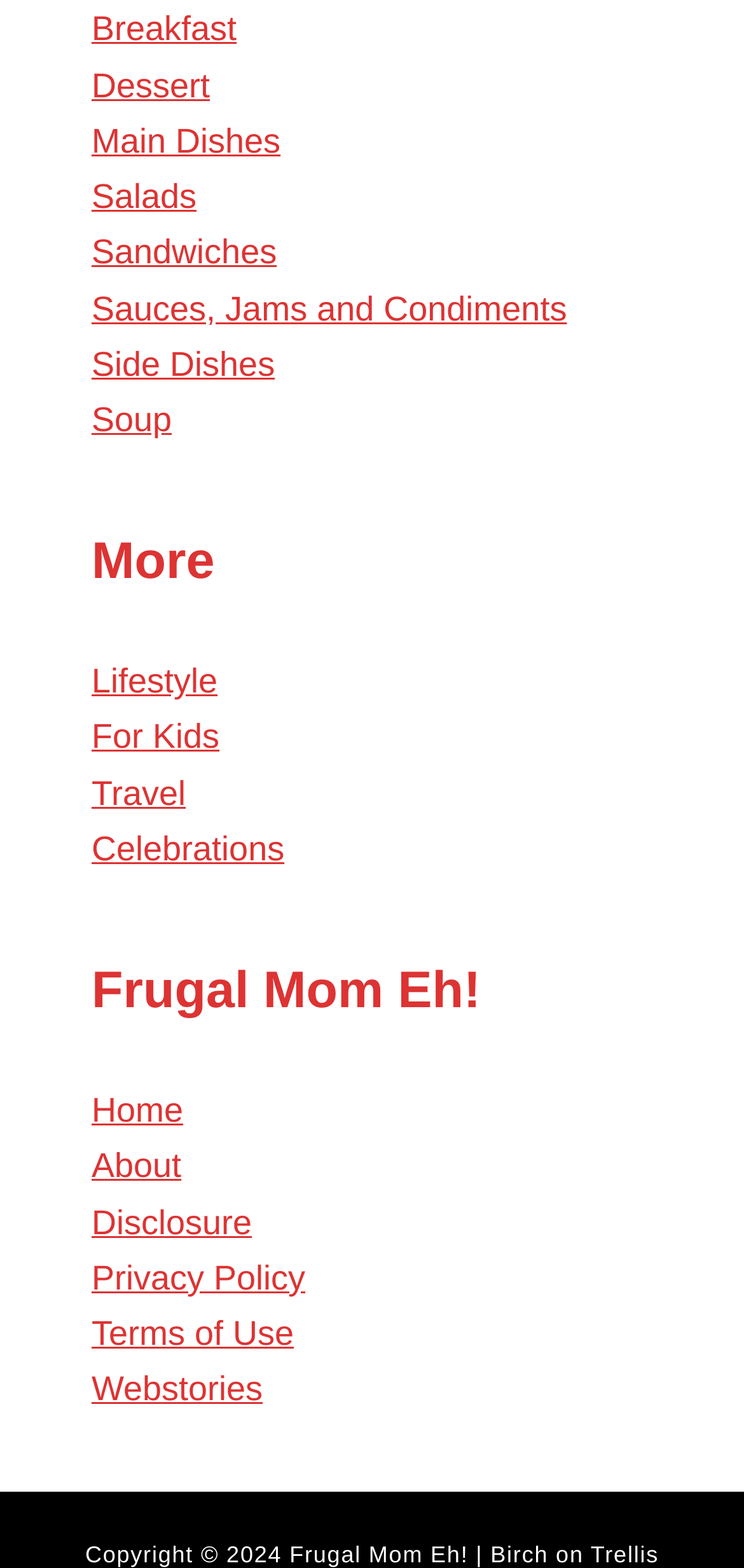What type of dishes are listed on the webpage?
Give a one-word or short-phrase answer derived from the screenshot.

Breakfast, Dessert, etc.